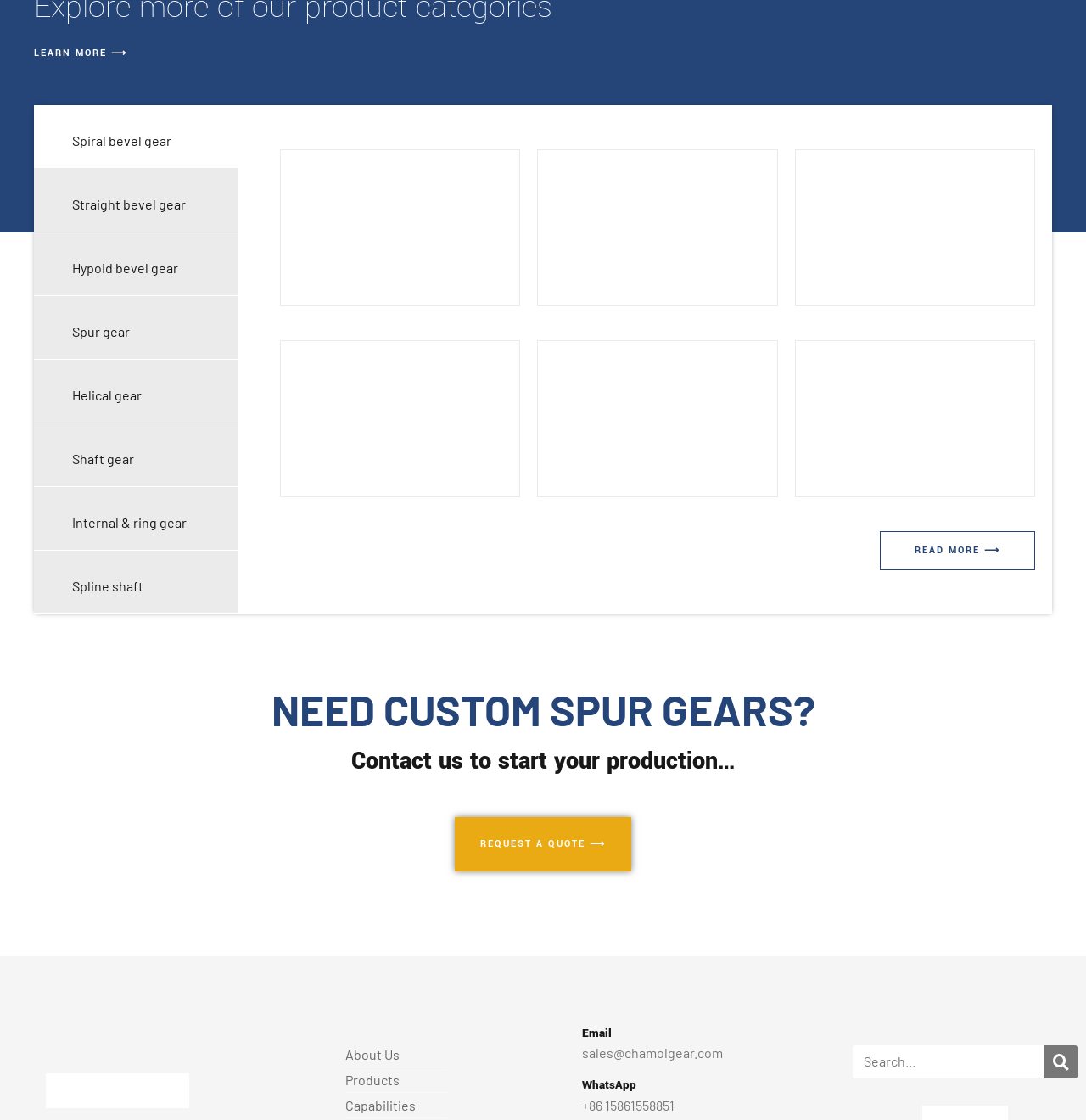Find the bounding box coordinates of the element to click in order to complete the given instruction: "Request a quote."

[0.419, 0.729, 0.581, 0.778]